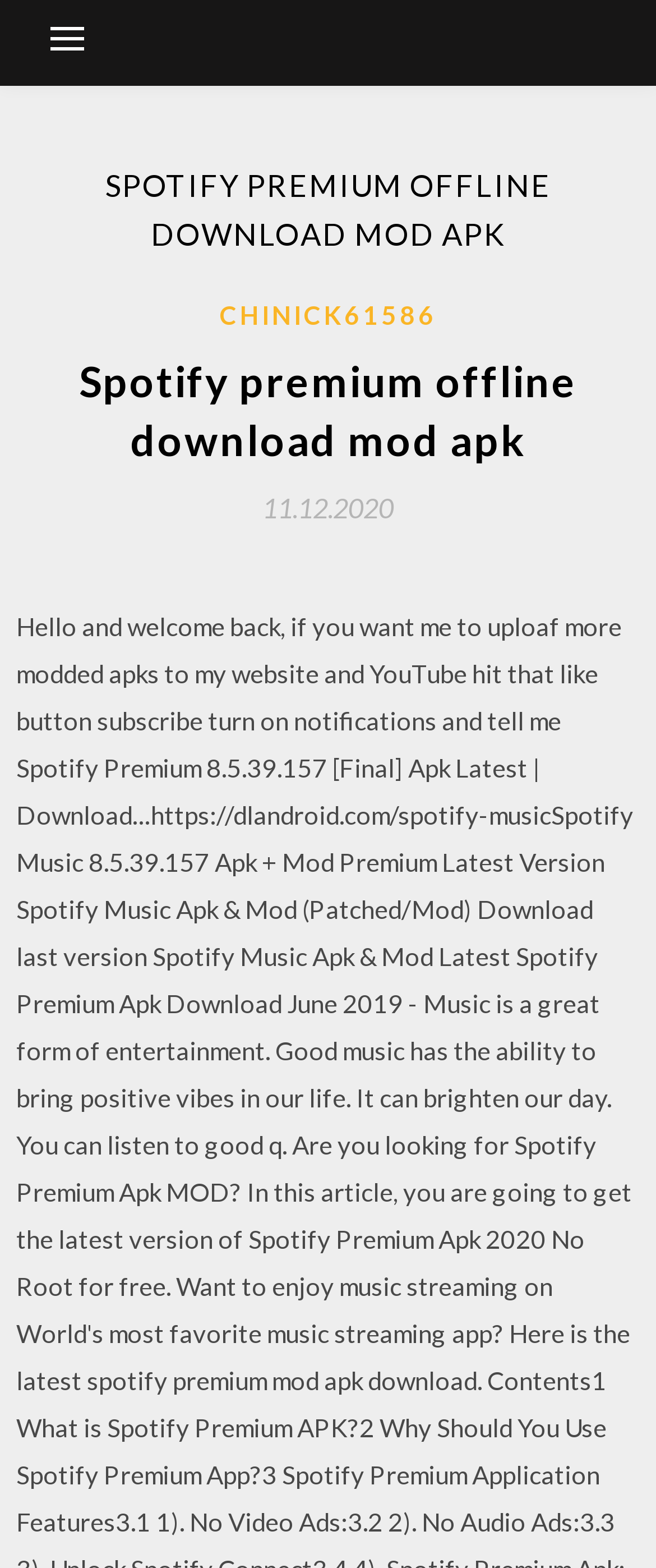Please answer the following question using a single word or phrase: Is the primary menu expanded?

False